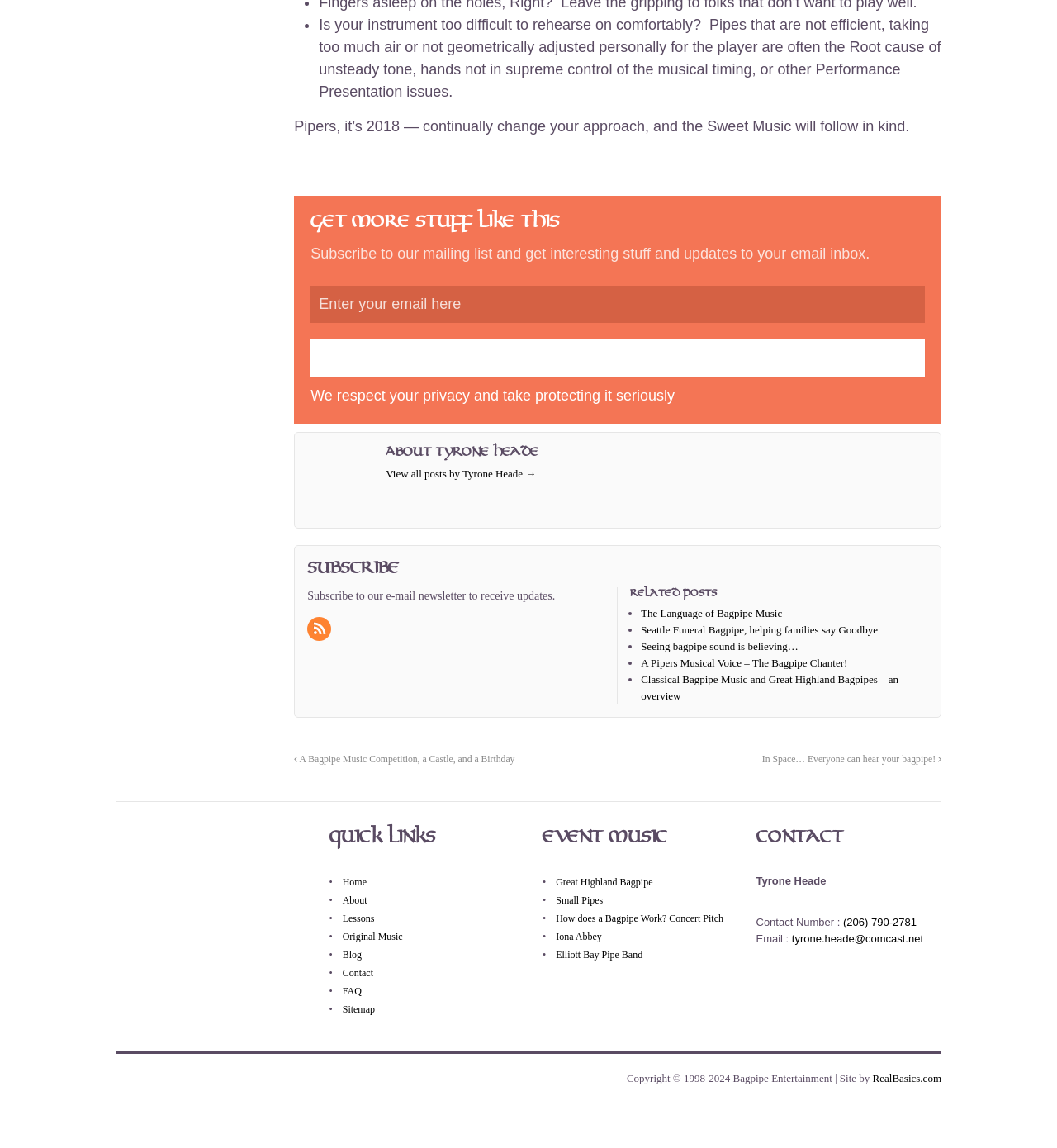Look at the image and give a detailed response to the following question: What is the purpose of the 'Sign Up Now' button?

The 'Sign Up Now' button is used to submit the email address entered in the nearby textbox, likely to subscribe to a mailing list or newsletter, as indicated by the nearby text 'Subscribe to our mailing list and get interesting stuff and updates to your email inbox'.